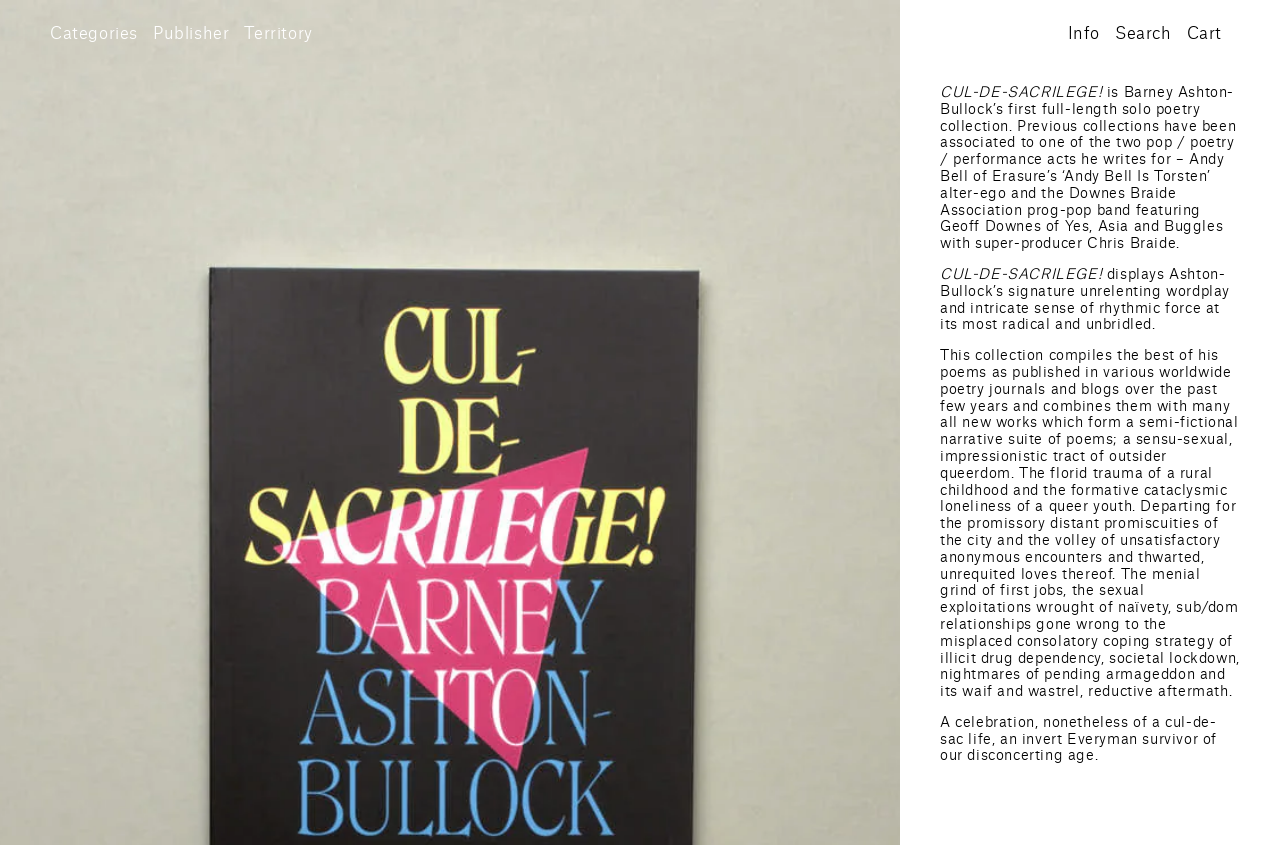Provide a short answer to the following question with just one word or phrase: How many links are there under the 'Publisher' section?

41